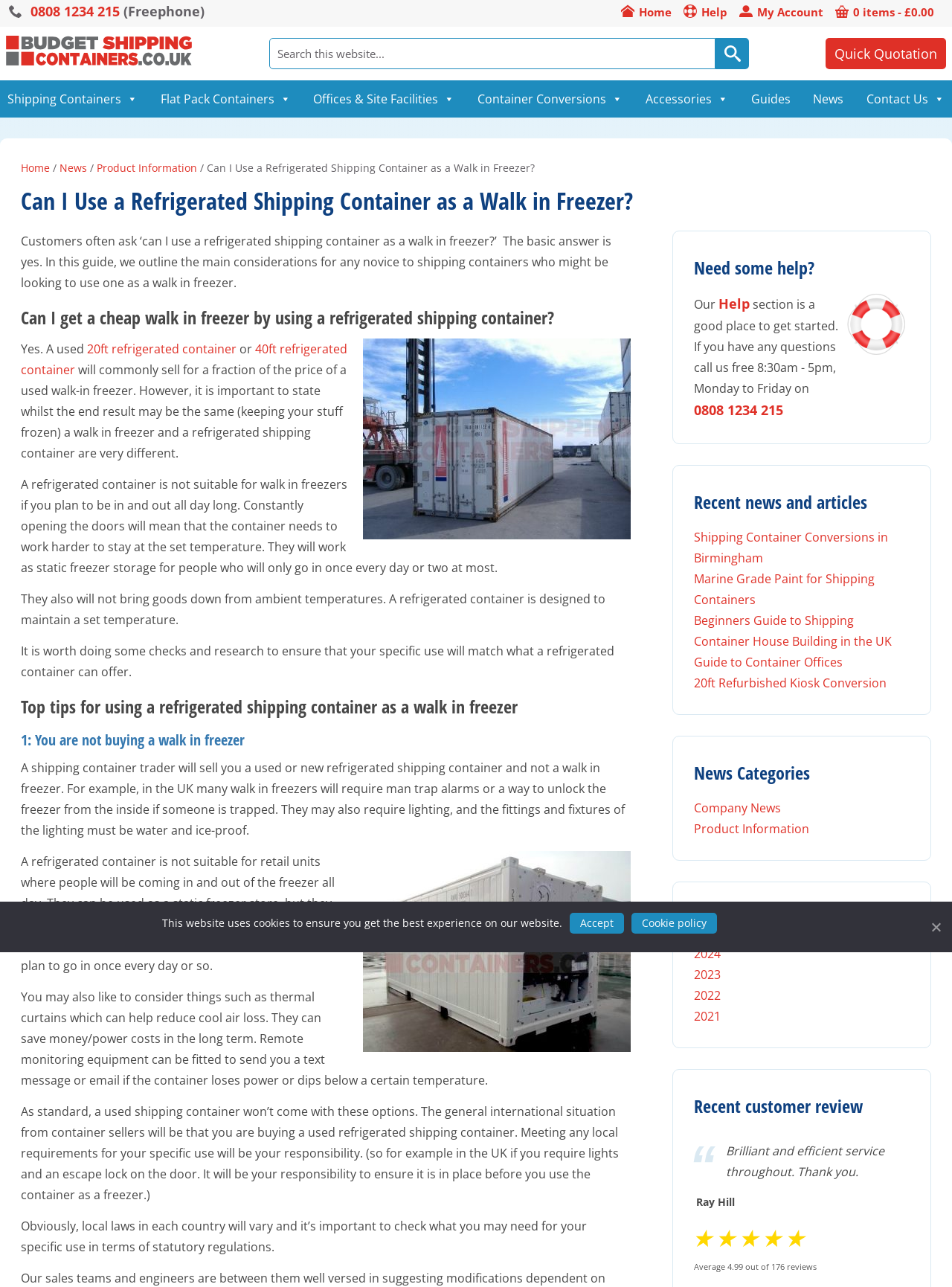Give a one-word or one-phrase response to the question: 
What is the difference between a walk-in freezer and a refrigerated shipping container?

Different purposes and features